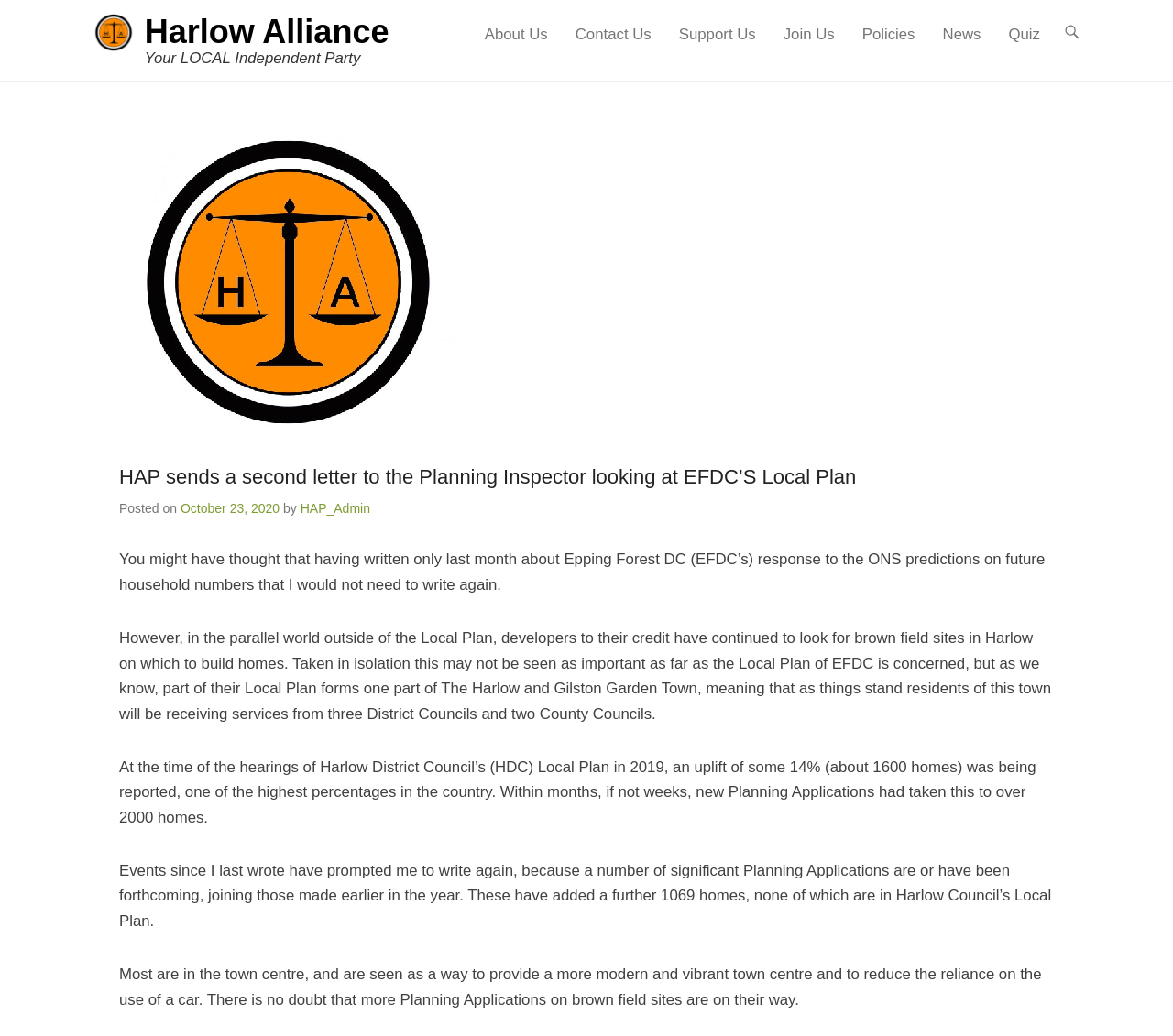Predict the bounding box of the UI element based on this description: "Skip to content".

[0.405, 0.025, 0.478, 0.039]